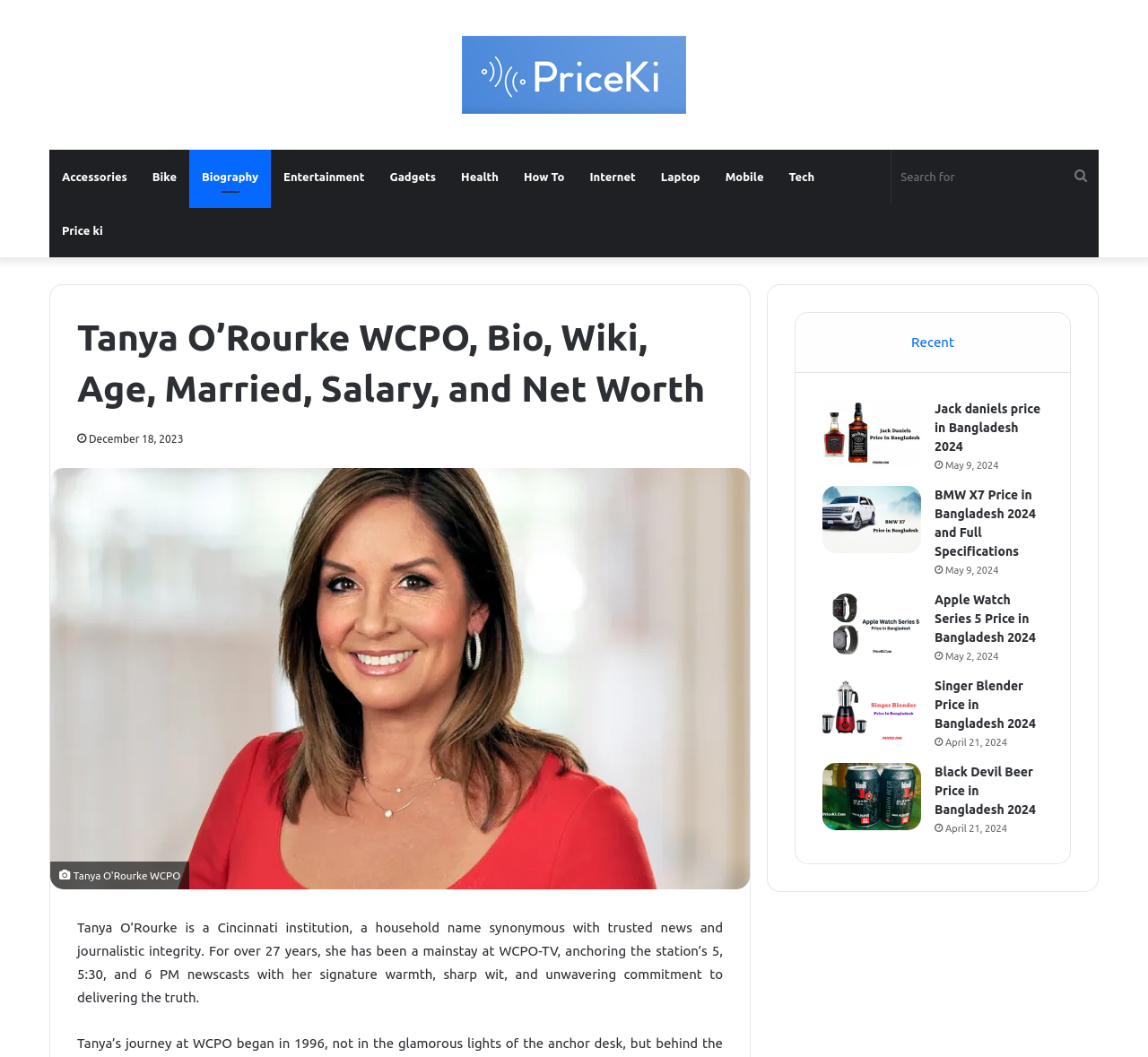Please answer the following question using a single word or phrase: 
What is the name of the TV station Tanya O'Rourke works for?

WCPO-TV